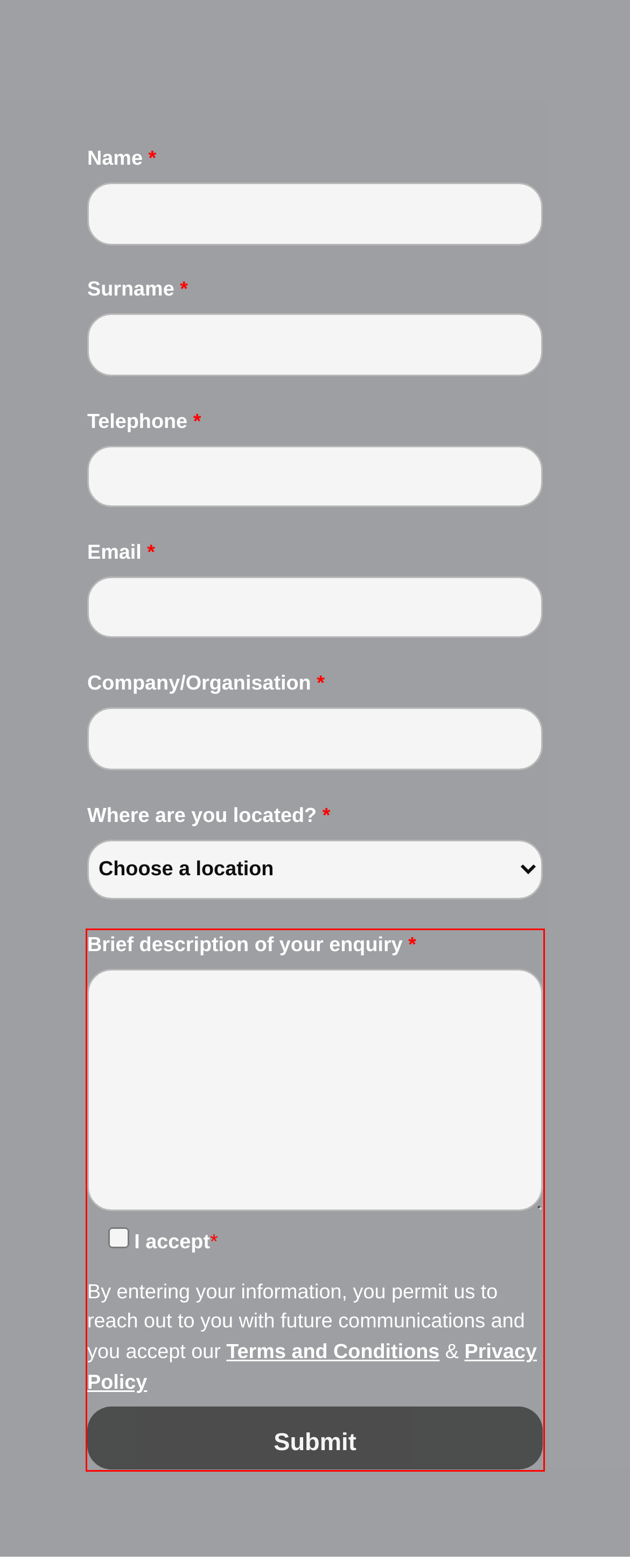You have a screenshot of a webpage, and there is a red bounding box around a UI element. Utilize OCR to extract the text within this red bounding box.

Brief description of your enquiry * I accept * By entering your information, you permit us to reach out to you with future communications and you accept our Terms and Conditions & Privacy Policy